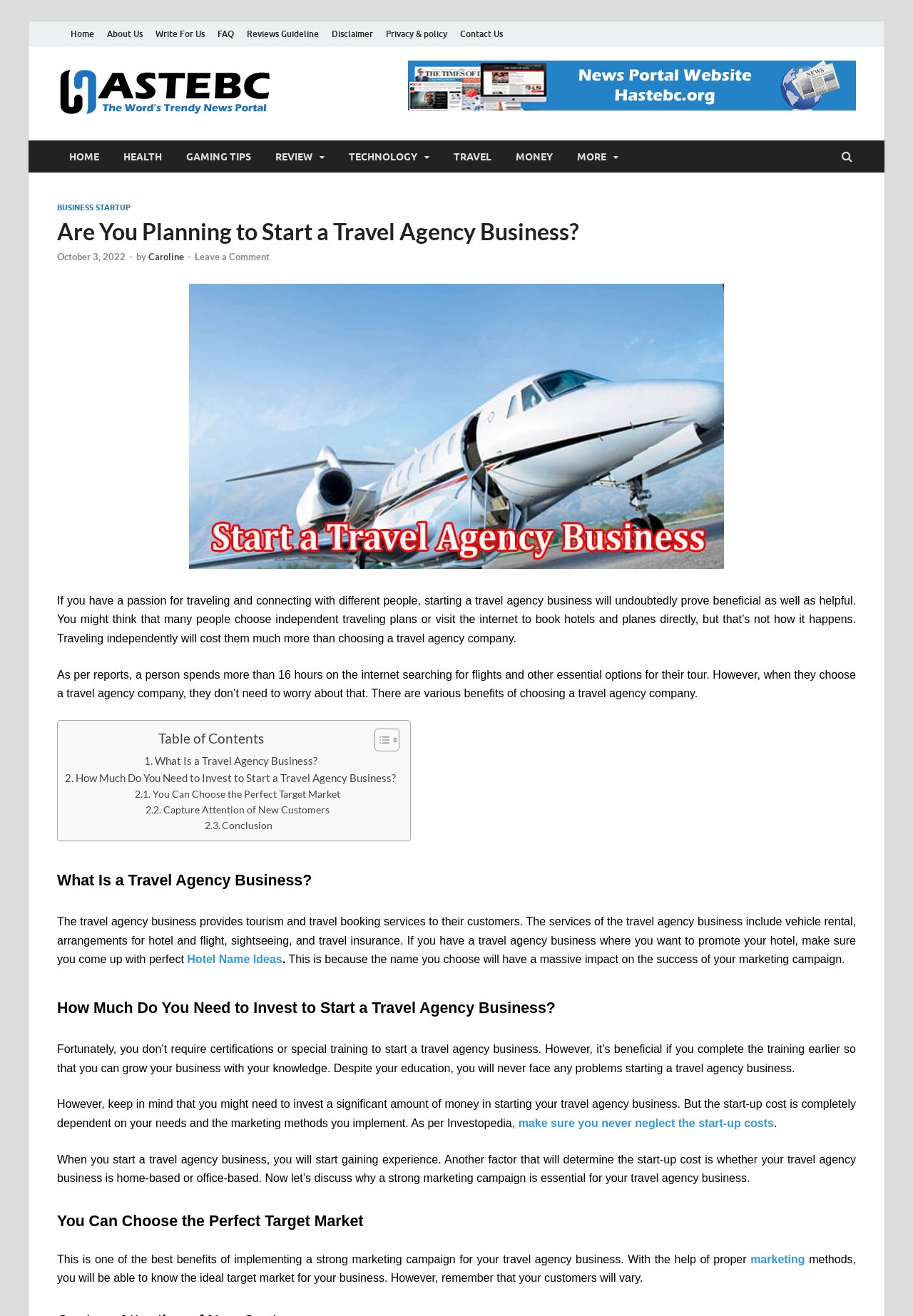Please answer the following question as detailed as possible based on the image: 
What is the factor that determines the start-up cost of a travel agency business?

According to the article, the start-up cost of a travel agency business is completely dependent on the needs and the marketing methods implemented, and it can vary whether the business is home-based or office-based.